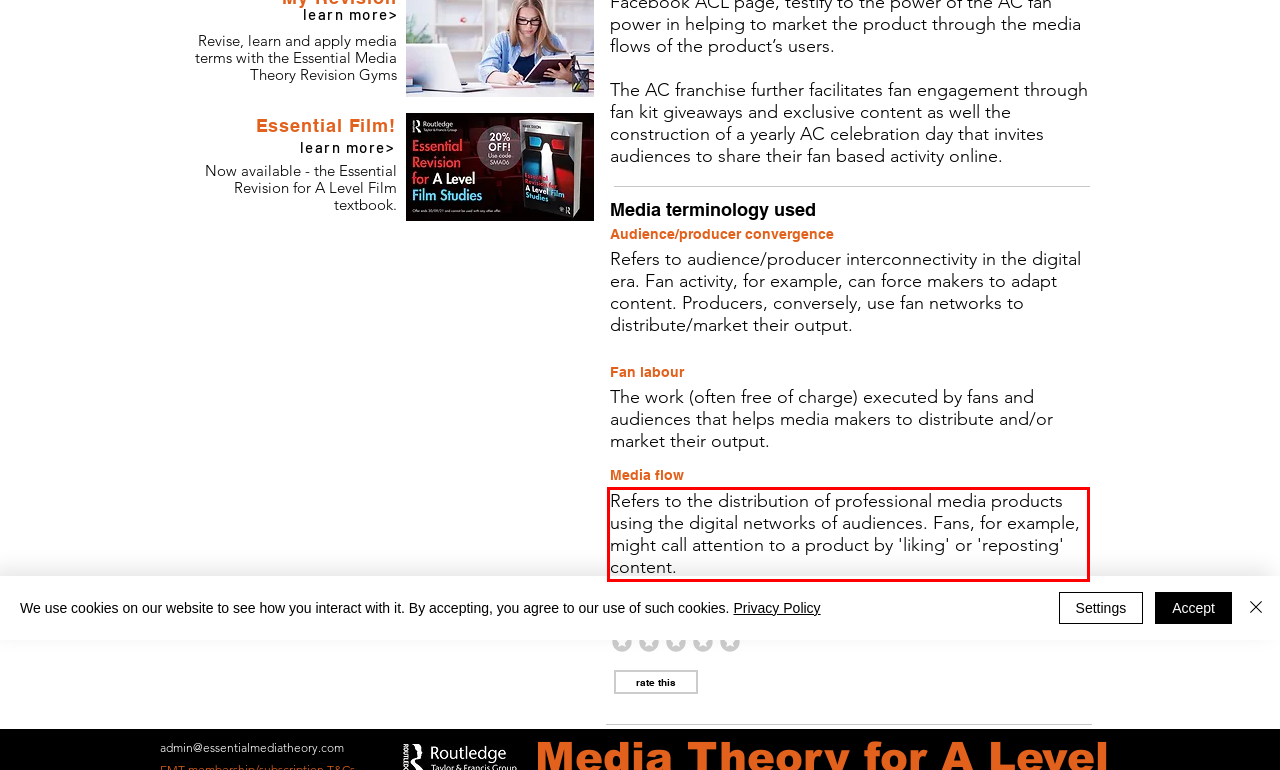There is a screenshot of a webpage with a red bounding box around a UI element. Please use OCR to extract the text within the red bounding box.

Refers to the distribution of professional media products using the digital networks of audiences. Fans, for example, might call attention to a product by 'liking' or 'reposting' content.